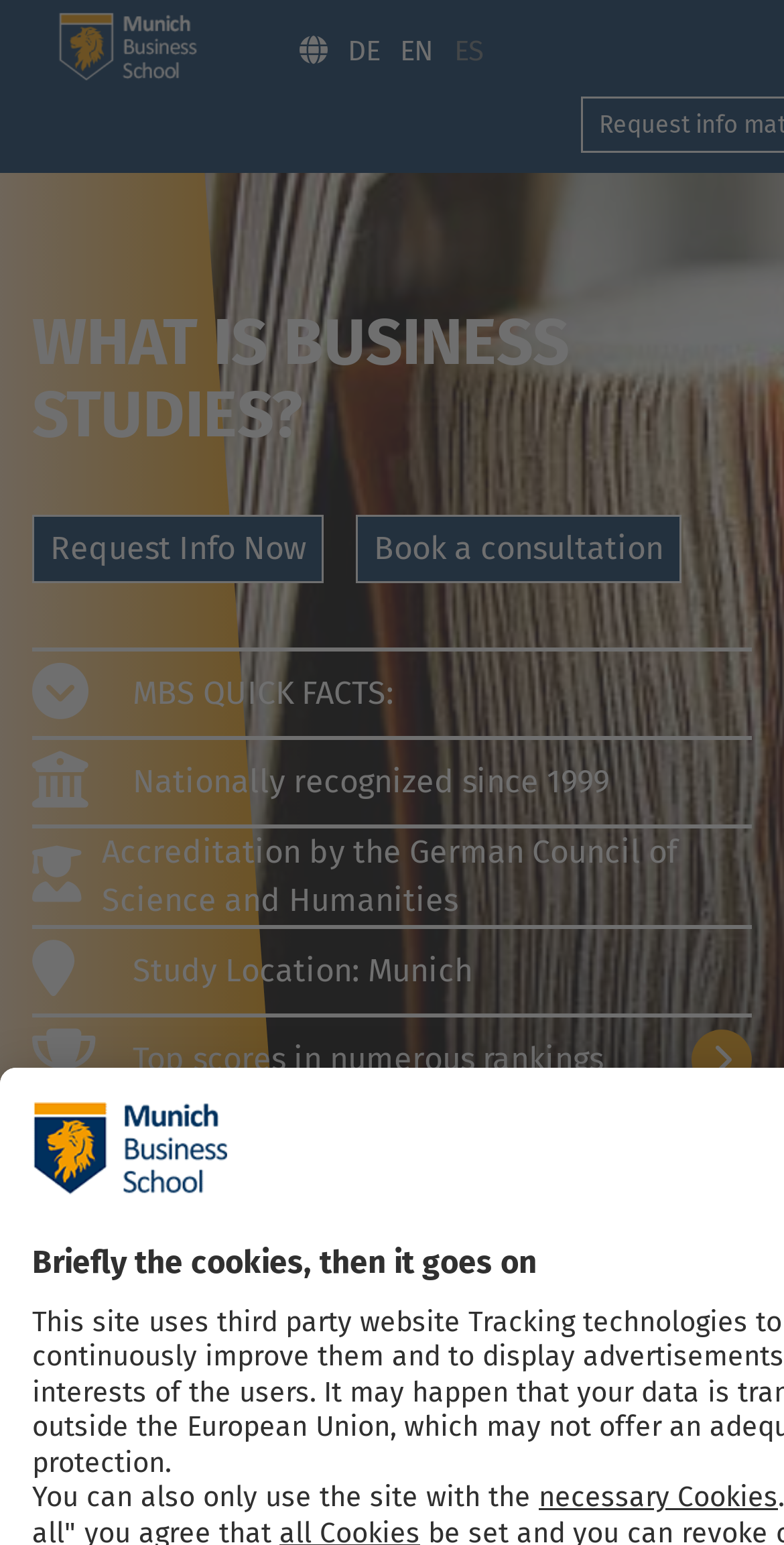Based on what you see in the screenshot, provide a thorough answer to this question: What is the location of the study?

The static text 'Study Location: Munich' is present on the webpage, indicating that the location of the study is Munich.